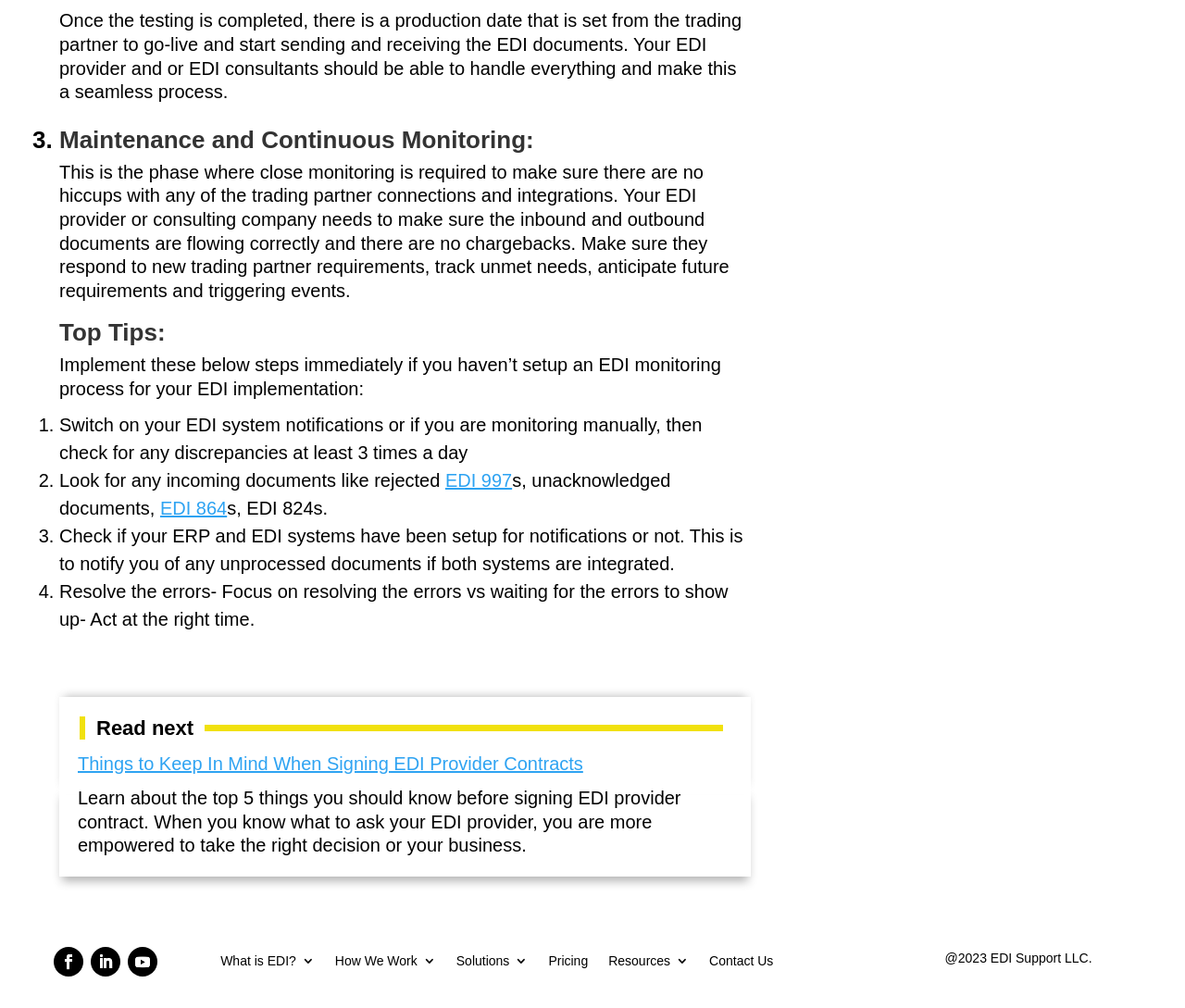Identify the bounding box coordinates for the element you need to click to achieve the following task: "Click on 'Contact Us'". Provide the bounding box coordinates as four float numbers between 0 and 1, in the form [left, top, right, bottom].

[0.599, 0.94, 0.653, 0.96]